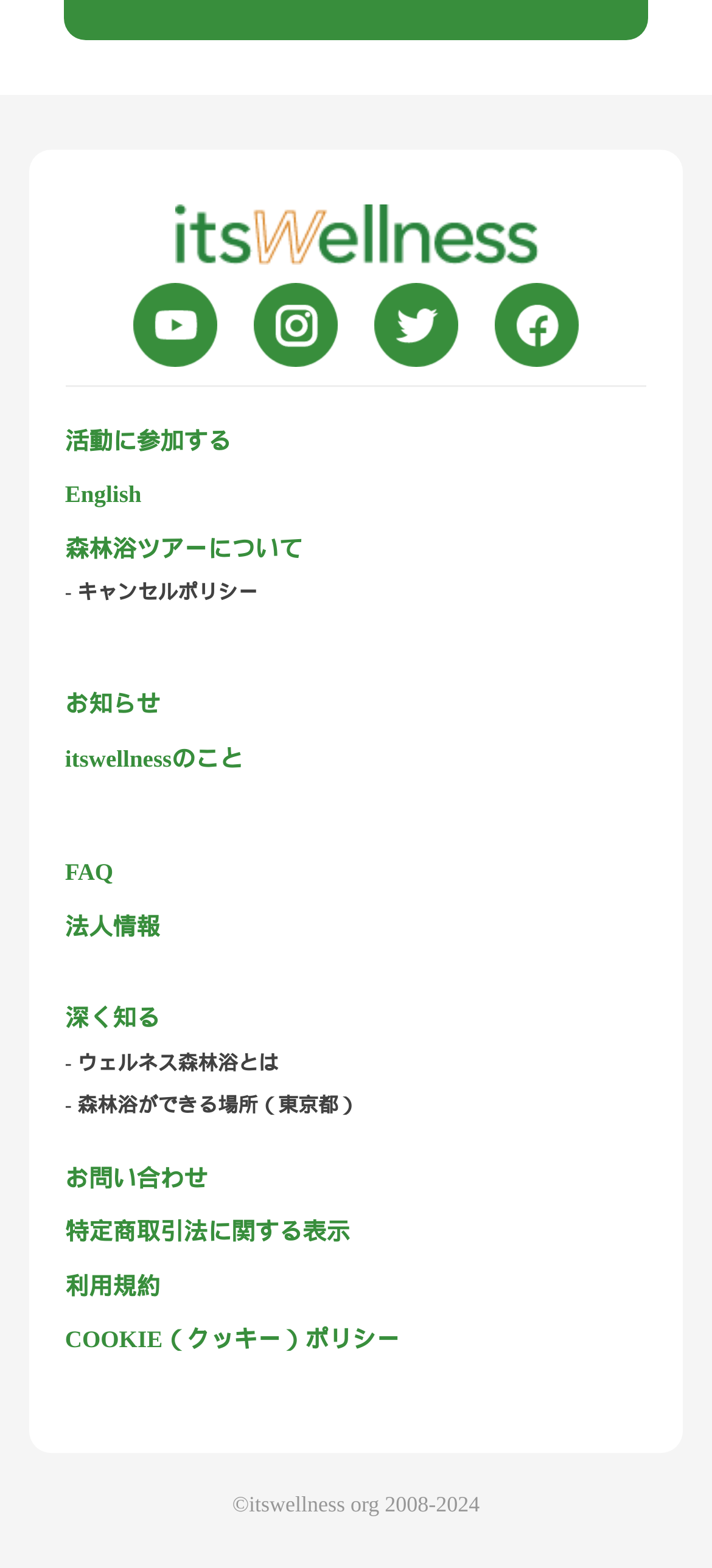Can you identify the bounding box coordinates of the clickable region needed to carry out this instruction: 'Participate in an activity'? The coordinates should be four float numbers within the range of 0 to 1, stated as [left, top, right, bottom].

[0.091, 0.272, 0.325, 0.295]